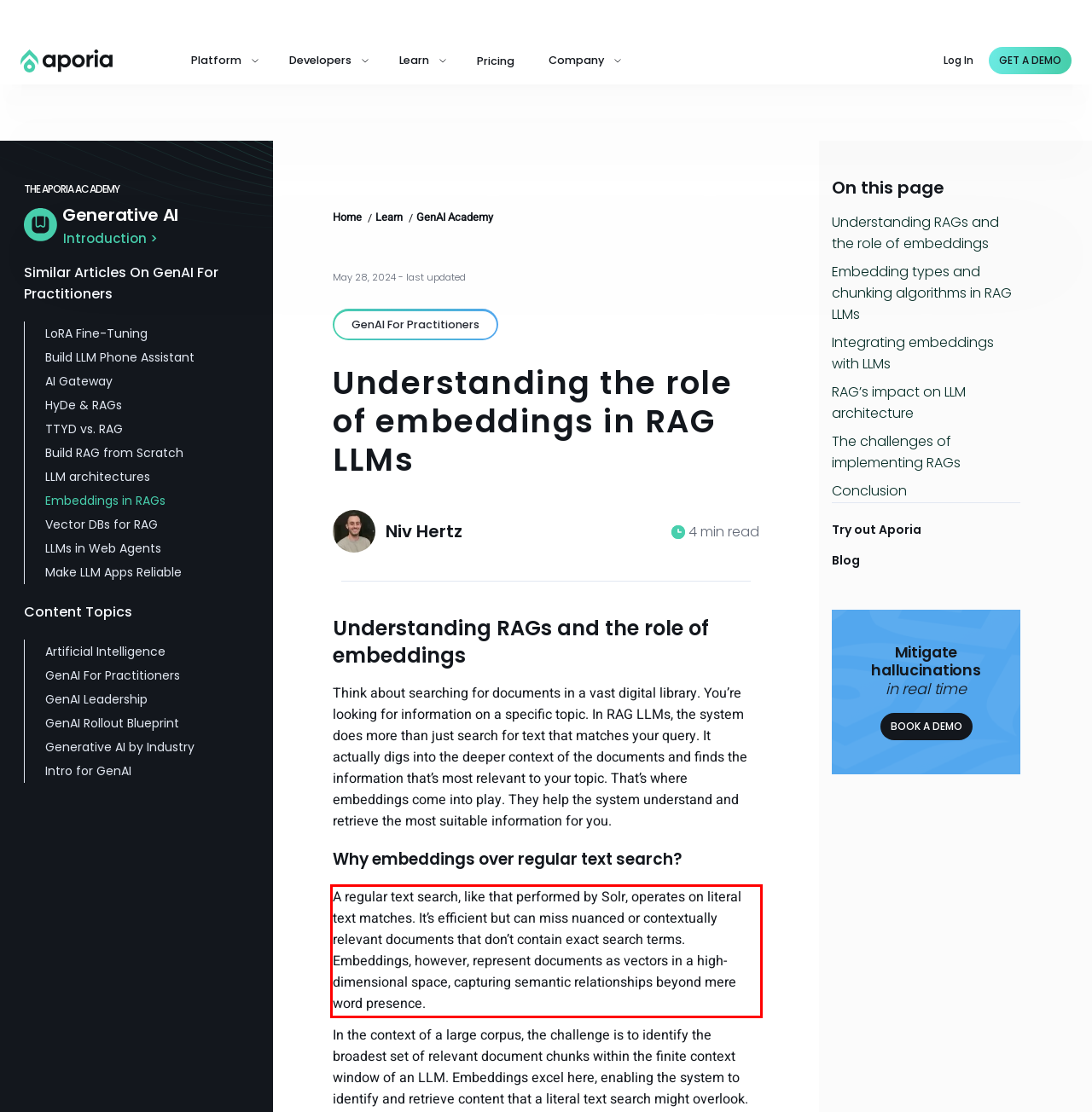Given a screenshot of a webpage with a red bounding box, extract the text content from the UI element inside the red bounding box.

A regular text search, like that performed by Solr, operates on literal text matches. It’s efficient but can miss nuanced or contextually relevant documents that don’t contain exact search terms. Embeddings, however, represent documents as vectors in a high-dimensional space, capturing semantic relationships beyond mere word presence.